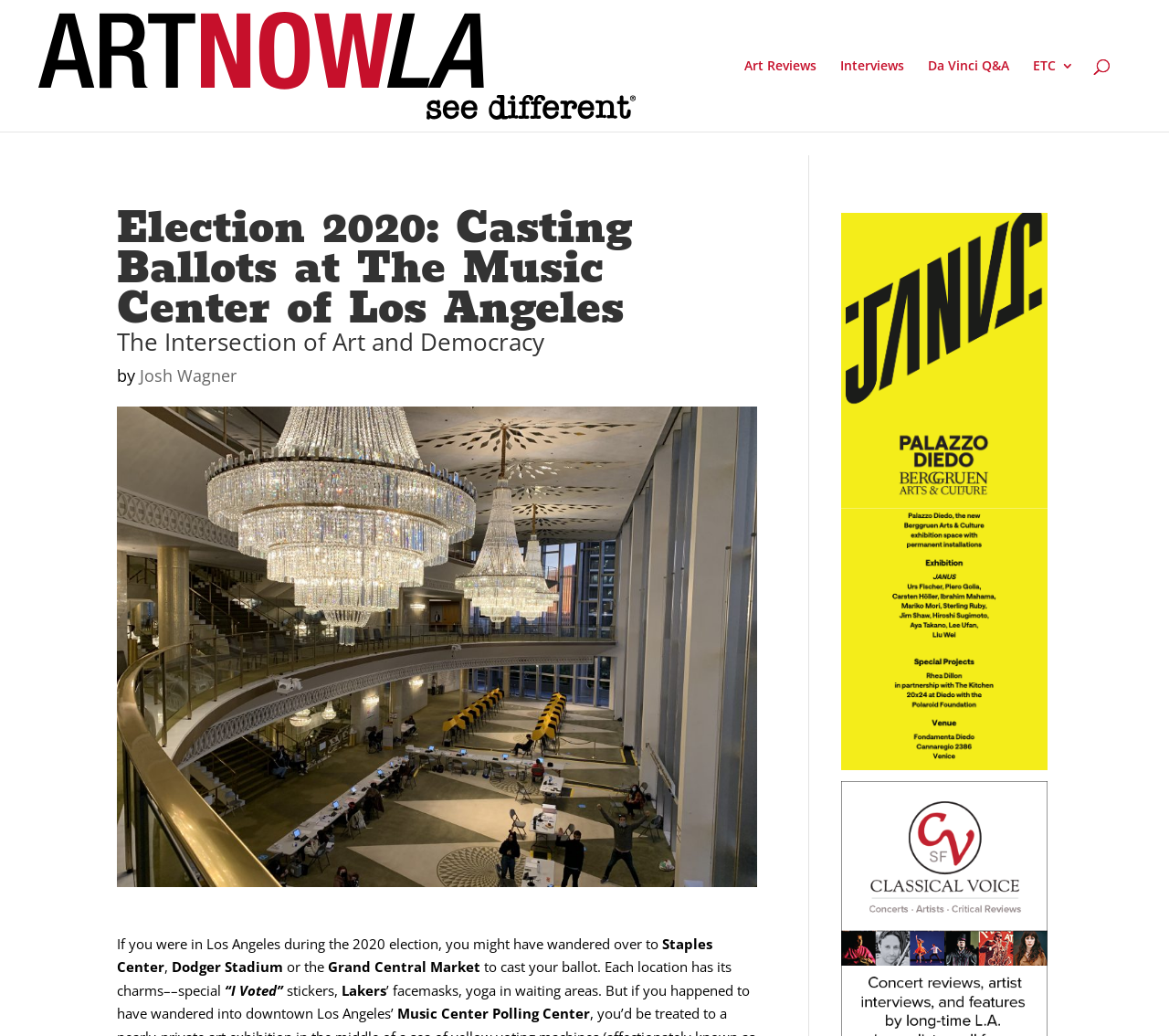Answer the question below with a single word or a brief phrase: 
What is the name of the team mentioned in the article?

Lakers